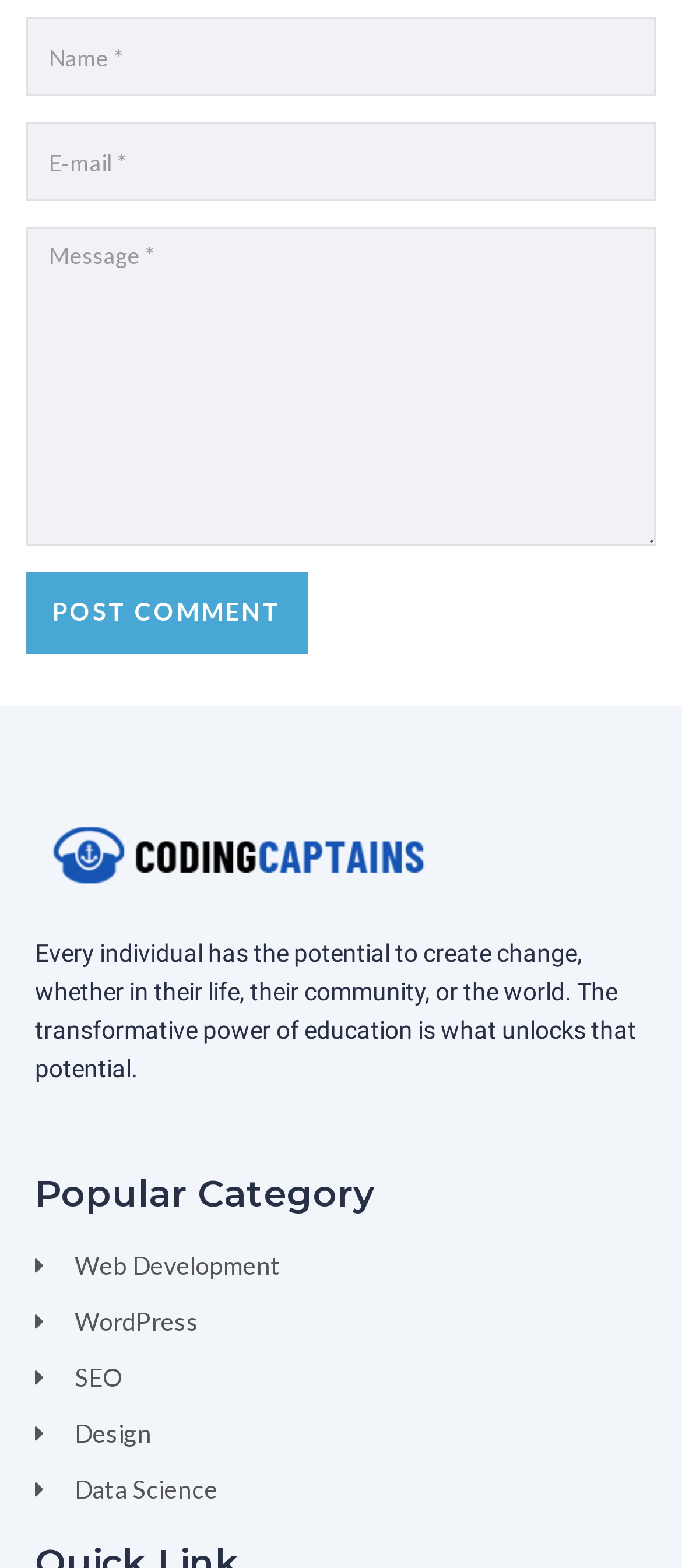Predict the bounding box of the UI element based on the description: "Design". The coordinates should be four float numbers between 0 and 1, formatted as [left, top, right, bottom].

[0.051, 0.903, 0.949, 0.927]